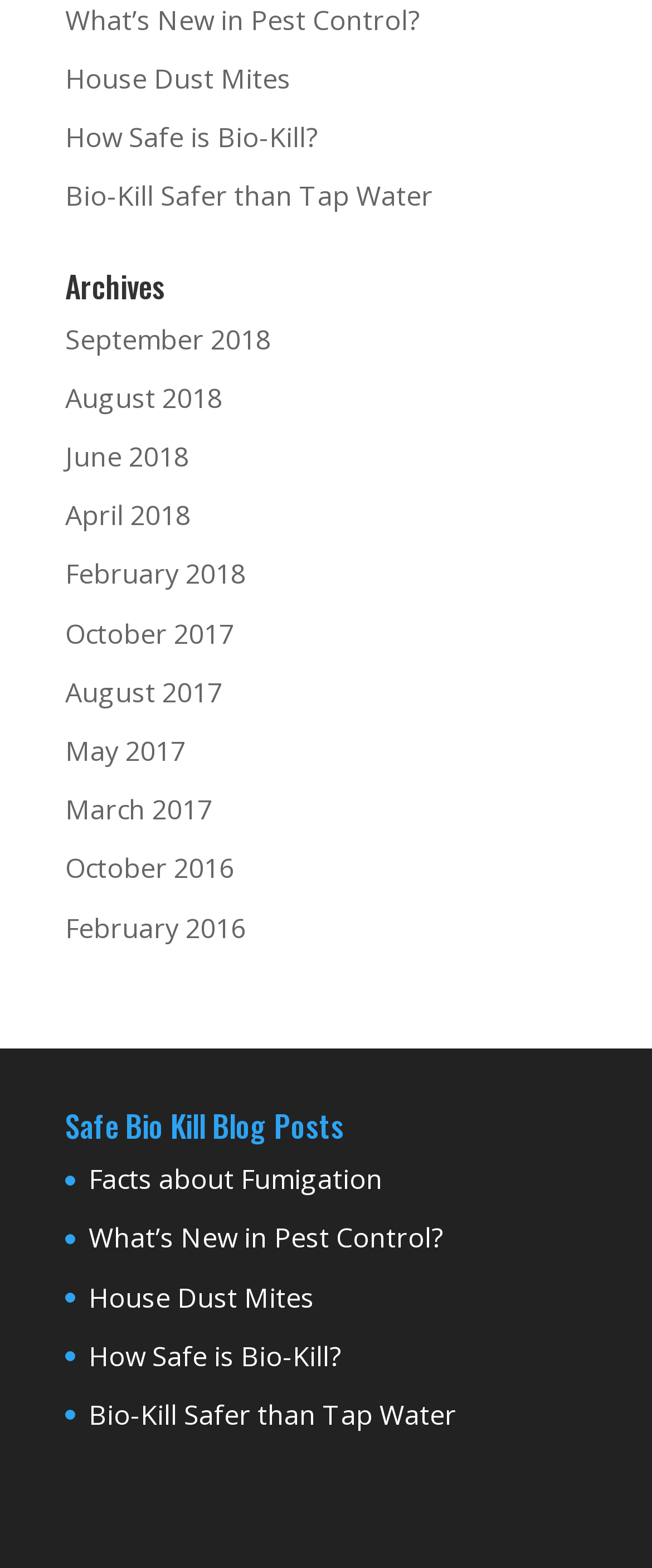Are the links 'What’s New in Pest Control?' and 'House Dust Mites' duplicates?
Deliver a detailed and extensive answer to the question.

By comparing the OCR text of the links, it can be seen that the links 'What’s New in Pest Control?' and 'House Dust Mites' appear twice, once in the top section and again in the 'Safe Bio Kill Blog Posts' section.